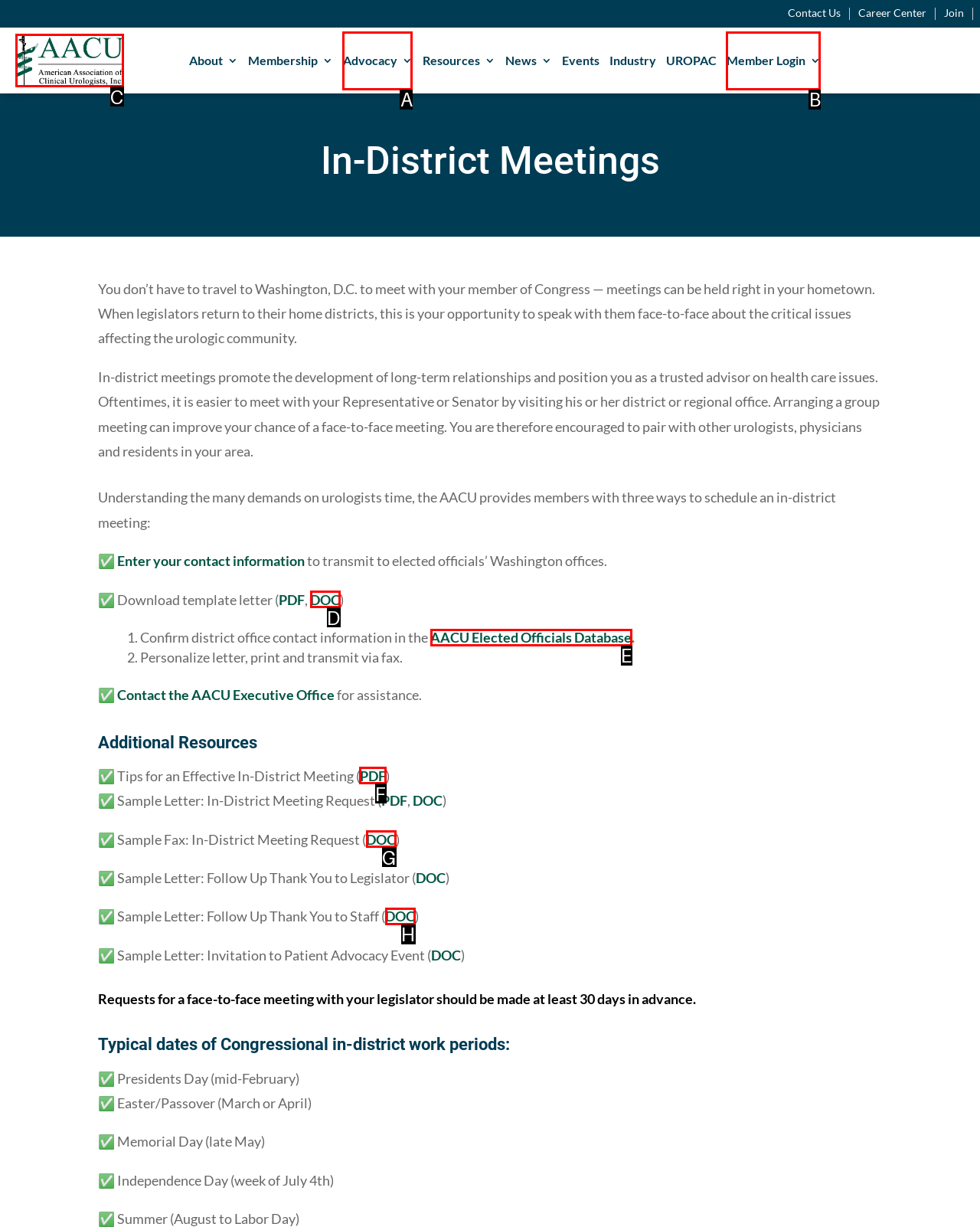Point out the specific HTML element to click to complete this task: Click Tips for an Effective In-District Meeting Reply with the letter of the chosen option.

F